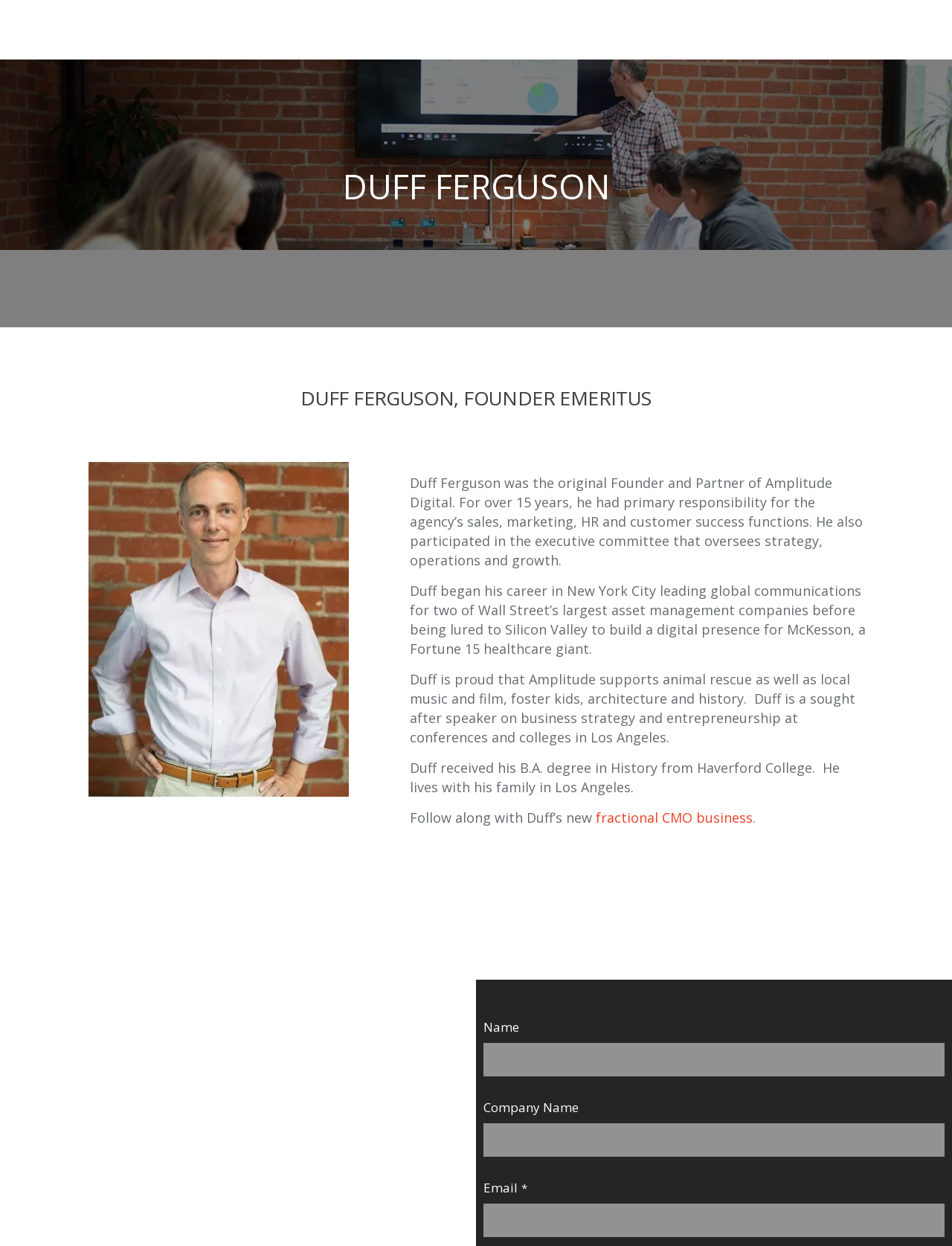What is Duff Ferguson's current business venture?
Refer to the screenshot and answer in one word or phrase.

Fractional CMO business